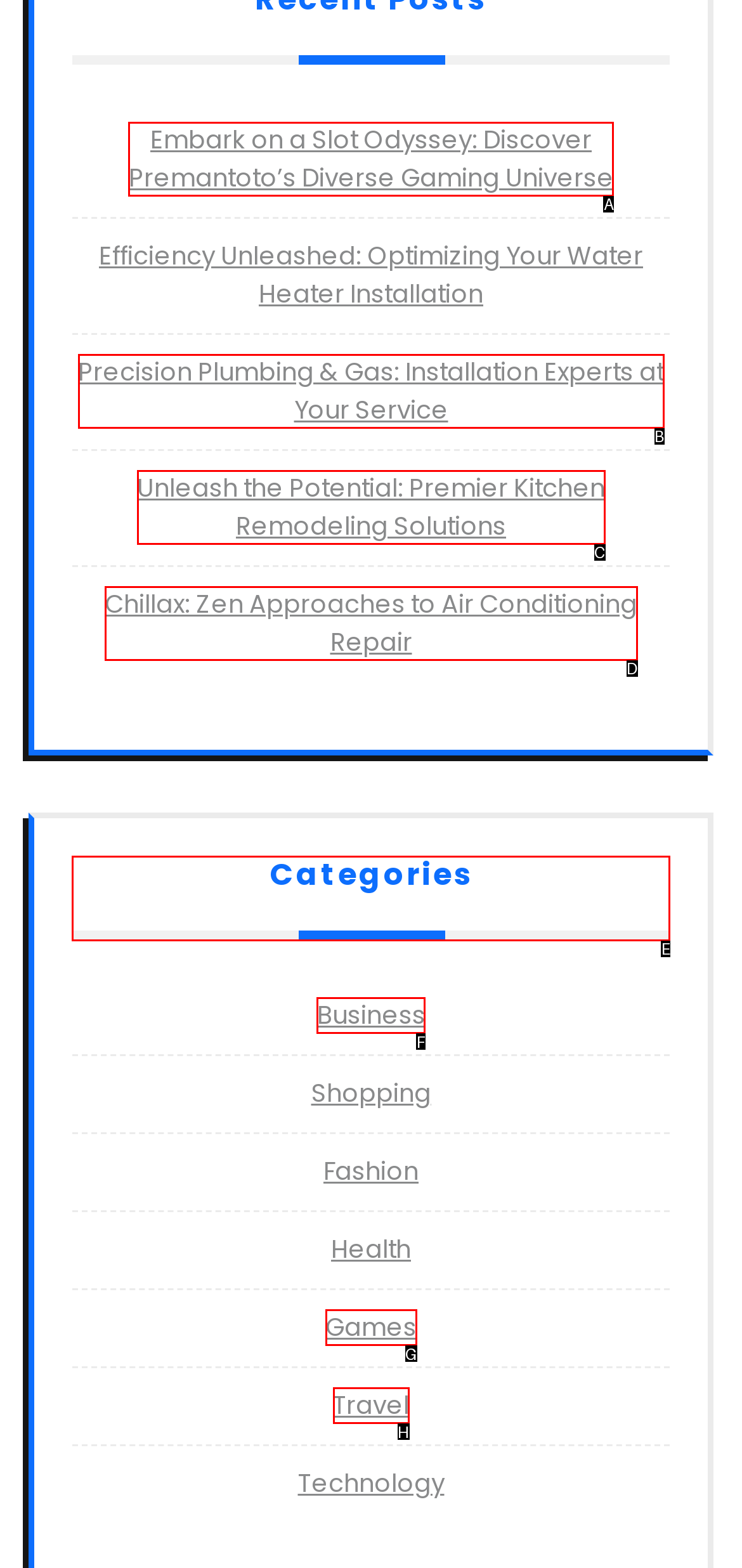Determine which option you need to click to execute the following task: View categories. Provide your answer as a single letter.

E